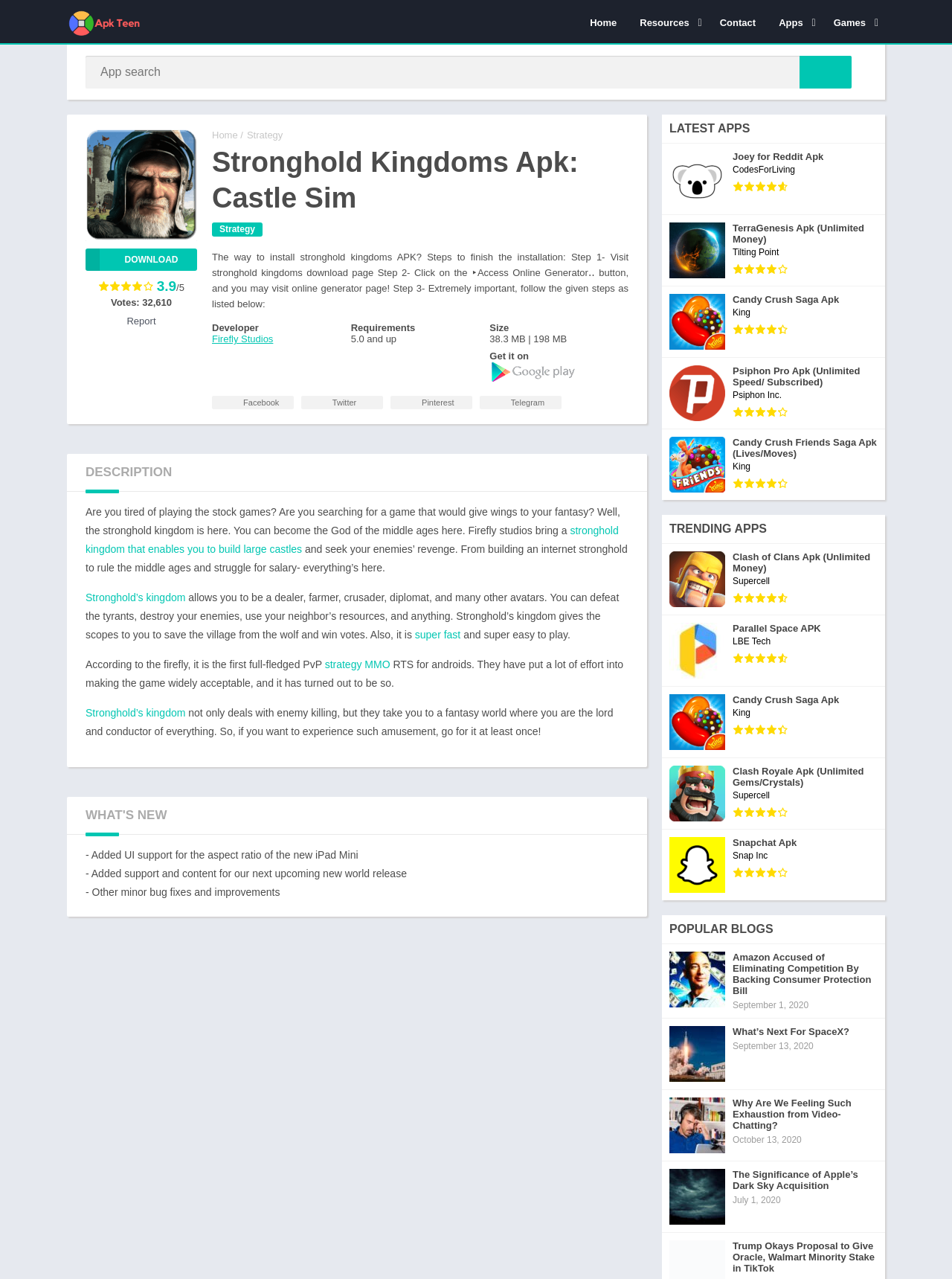Please find the bounding box coordinates of the clickable region needed to complete the following instruction: "Explore the latest apps". The bounding box coordinates must consist of four float numbers between 0 and 1, i.e., [left, top, right, bottom].

[0.695, 0.112, 0.93, 0.168]